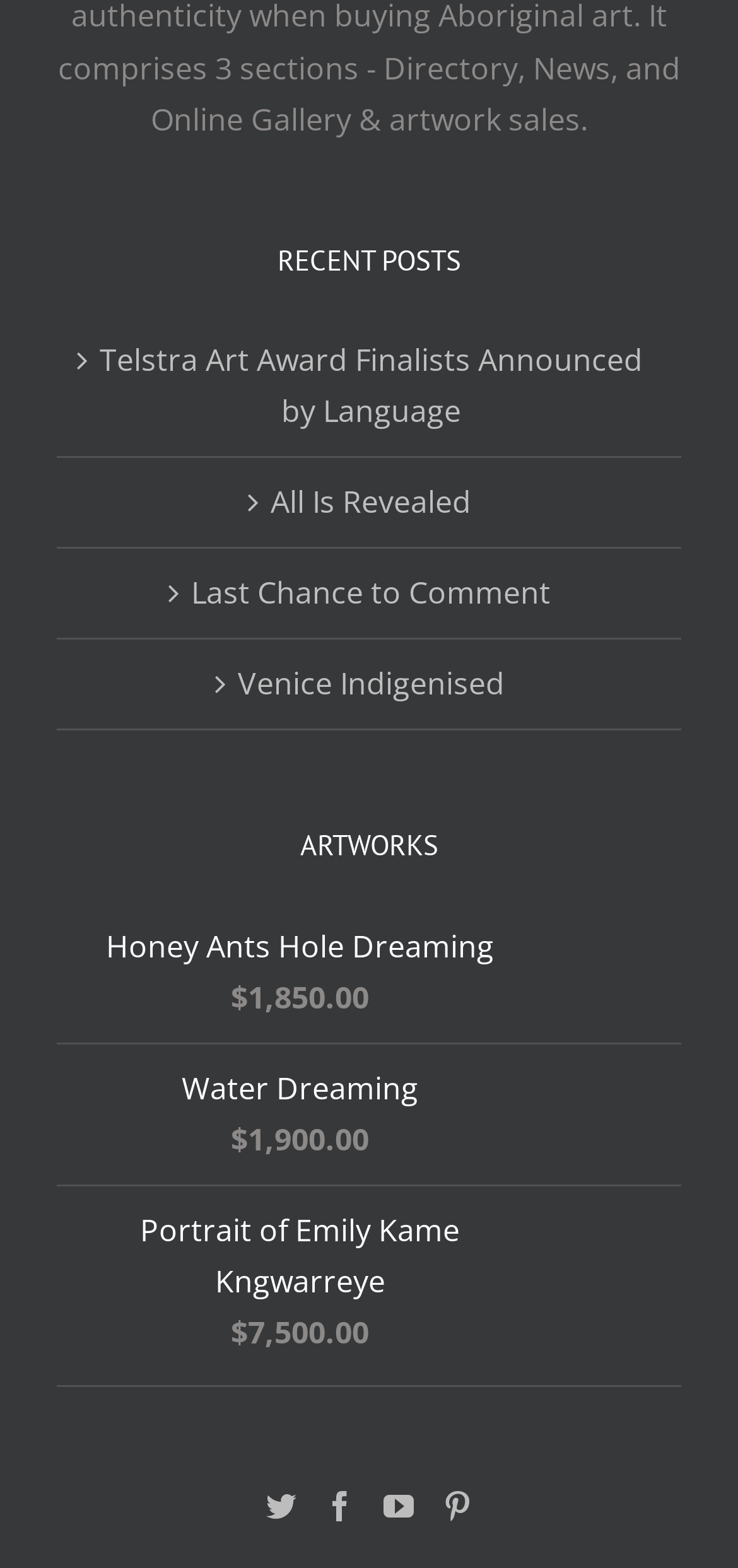Provide the bounding box coordinates of the area you need to click to execute the following instruction: "view Comment 10".

None